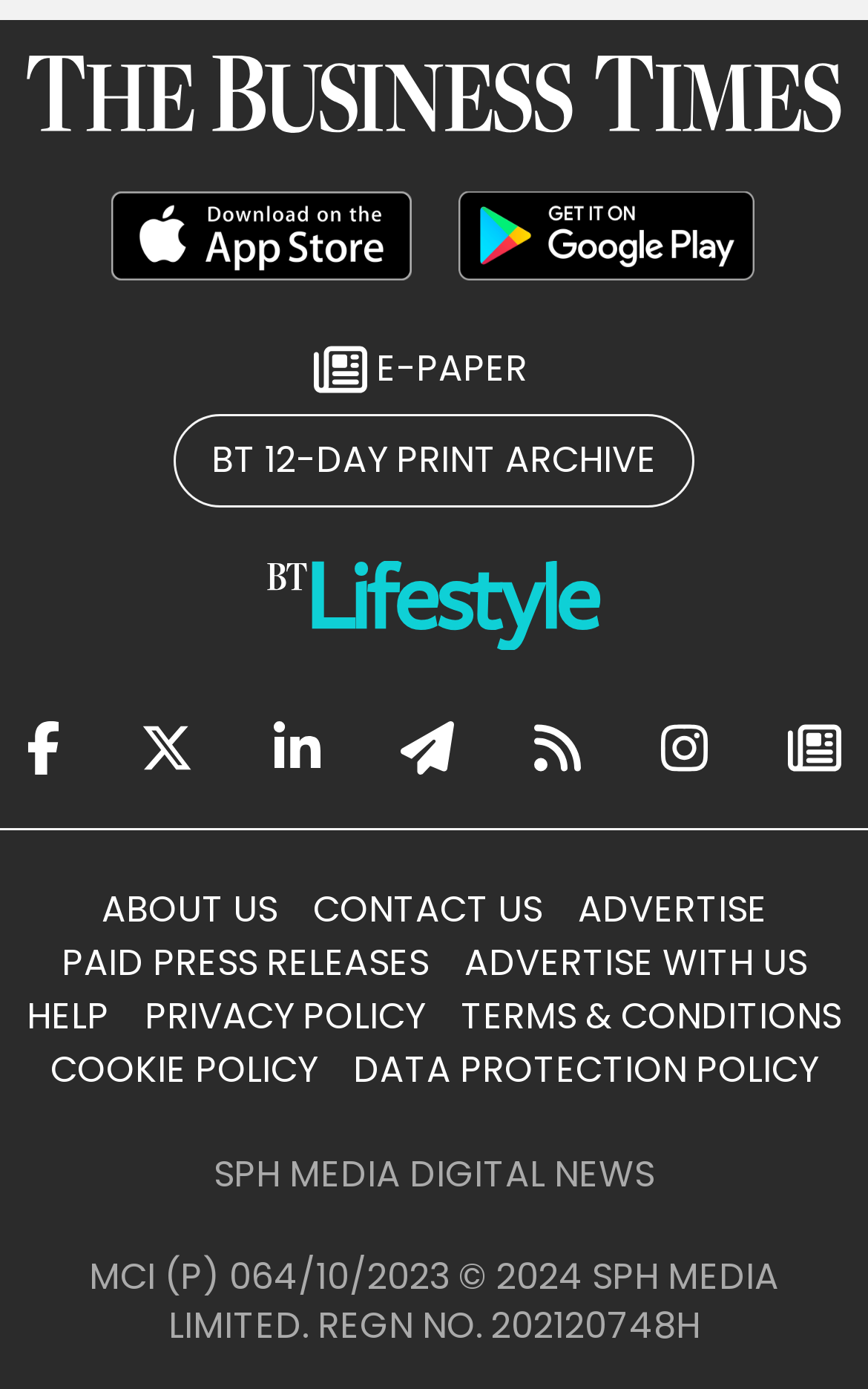Specify the bounding box coordinates of the area that needs to be clicked to achieve the following instruction: "Read the e-paper".

[0.362, 0.246, 0.608, 0.284]